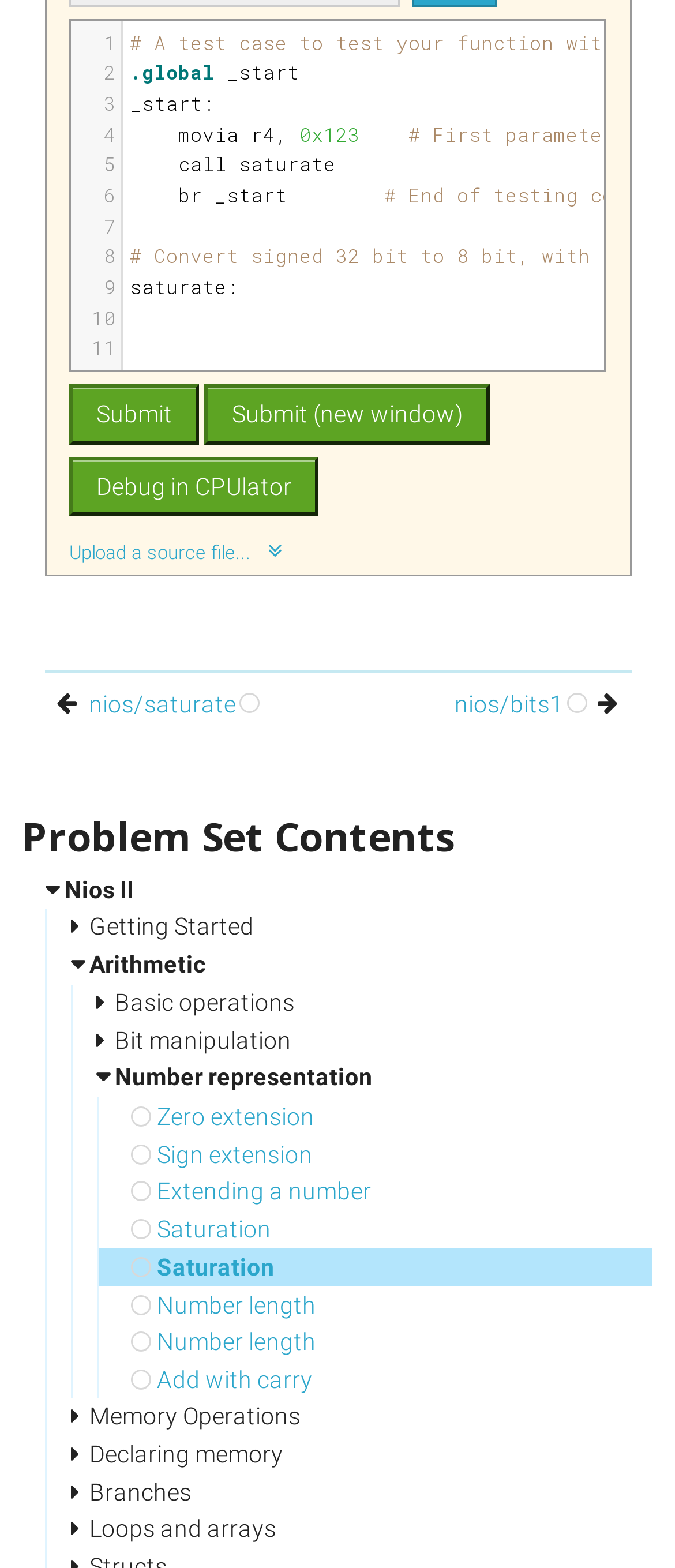Locate the bounding box coordinates of the element that should be clicked to fulfill the instruction: "Click the 'Submit' button".

[0.103, 0.245, 0.296, 0.283]